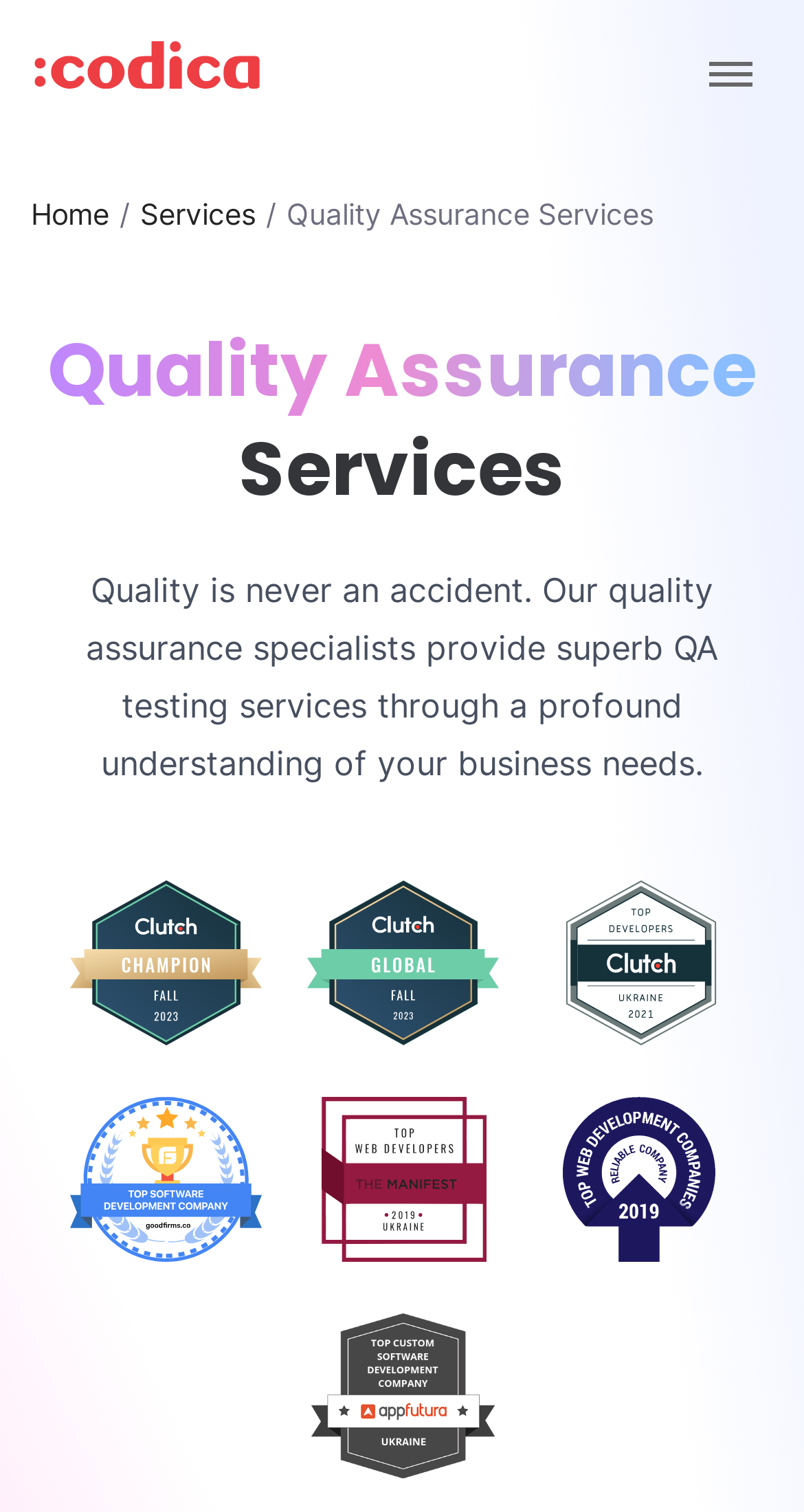Provide the bounding box coordinates for the UI element that is described by this text: "alt="Codica logo" title="Codica logo"". The coordinates should be in the form of four float numbers between 0 and 1: [left, top, right, bottom].

[0.038, 0.024, 0.326, 0.058]